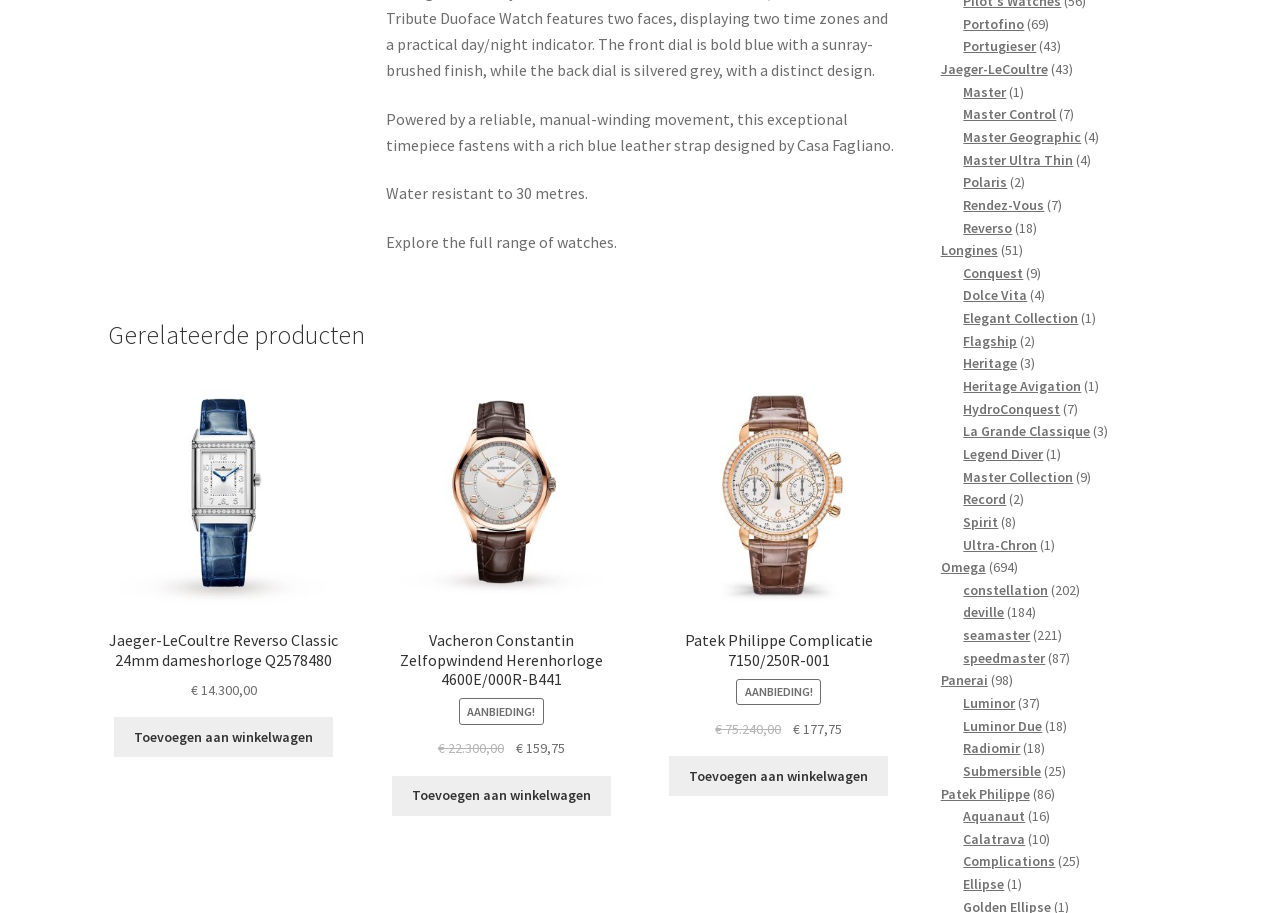Kindly provide the bounding box coordinates of the section you need to click on to fulfill the given instruction: "View Jaeger-LeCoultre Reverso Classic 24mm dameshorloge Q2578480".

[0.084, 0.413, 0.265, 0.768]